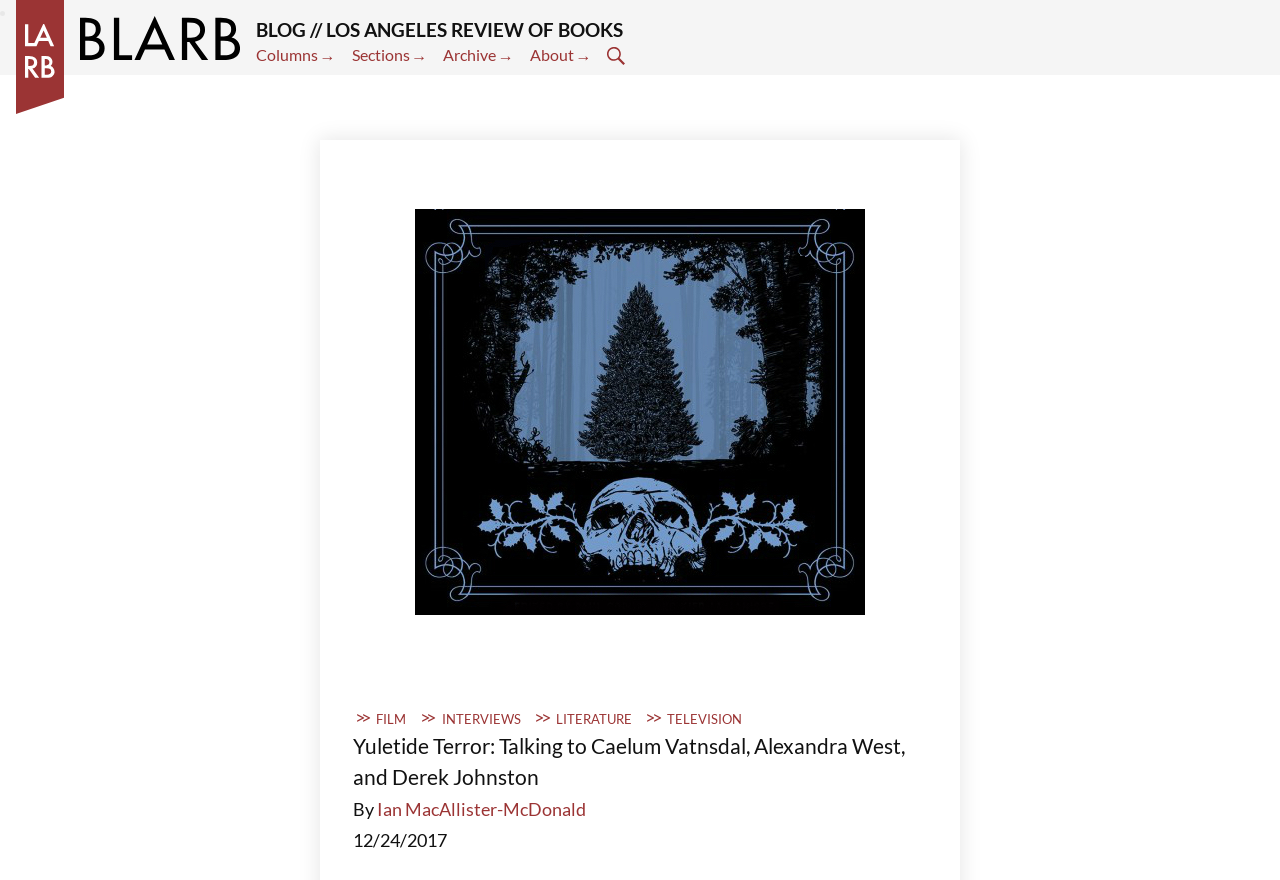Produce a meticulous description of the webpage.

The webpage appears to be an article or blog post from the Los Angeles Review of Books. At the top left, there is a logo of the Los Angeles Review of Books, accompanied by a heading that reads "BLOG // LOS ANGELES REVIEW OF BOOKS". Below this, there are several links to different sections of the website, including "Columns", "Sections", "Archive", and "About".

On the top right, there is a search bar with a submit button. The search bar is labeled "Search for:". 

The main content of the webpage is an interview article titled "Yuletide Terror: Talking to Caelum Vatnsdal, Alexandra West, and Derek Johnston". The article is divided into sections, with links to related topics such as "FILM", "INTERVIEWS", "LITERATURE", and "TELEVISION" above the article. The author of the article, Ian MacAllister-McDonald, is credited below the title, along with the publication date, December 24, 2017.

At the very top, there is a link to "BLARB" with a small image, which appears to be a logo or icon.